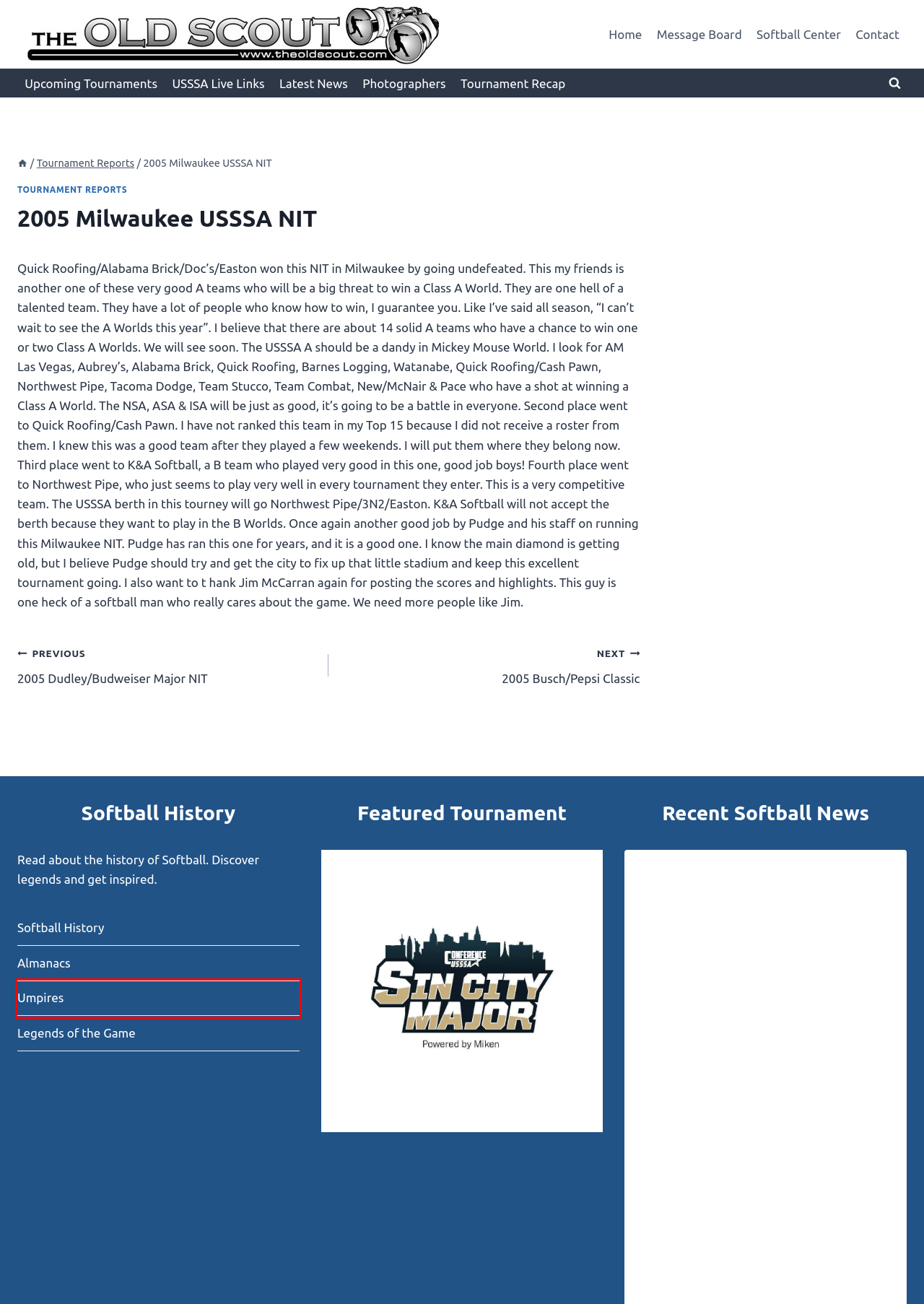You have a screenshot of a webpage with an element surrounded by a red bounding box. Choose the webpage description that best describes the new page after clicking the element inside the red bounding box. Here are the candidates:
A. Almanacs Archives - TheOldScout.com
B. Home - TheOldScout.com
C. Tournament Reports Archives - TheOldScout.com
D. Contact Us - TheOldScout.com
E. The Old Scout Message Board
F. www.softballcenter.com - Men's Major Slow Pitch Softballwww.softballcenter.com
G. Umpires Archives - TheOldScout.com
H. 2005 Dudley/Budweiser Major NIT - TheOldScout.com

G